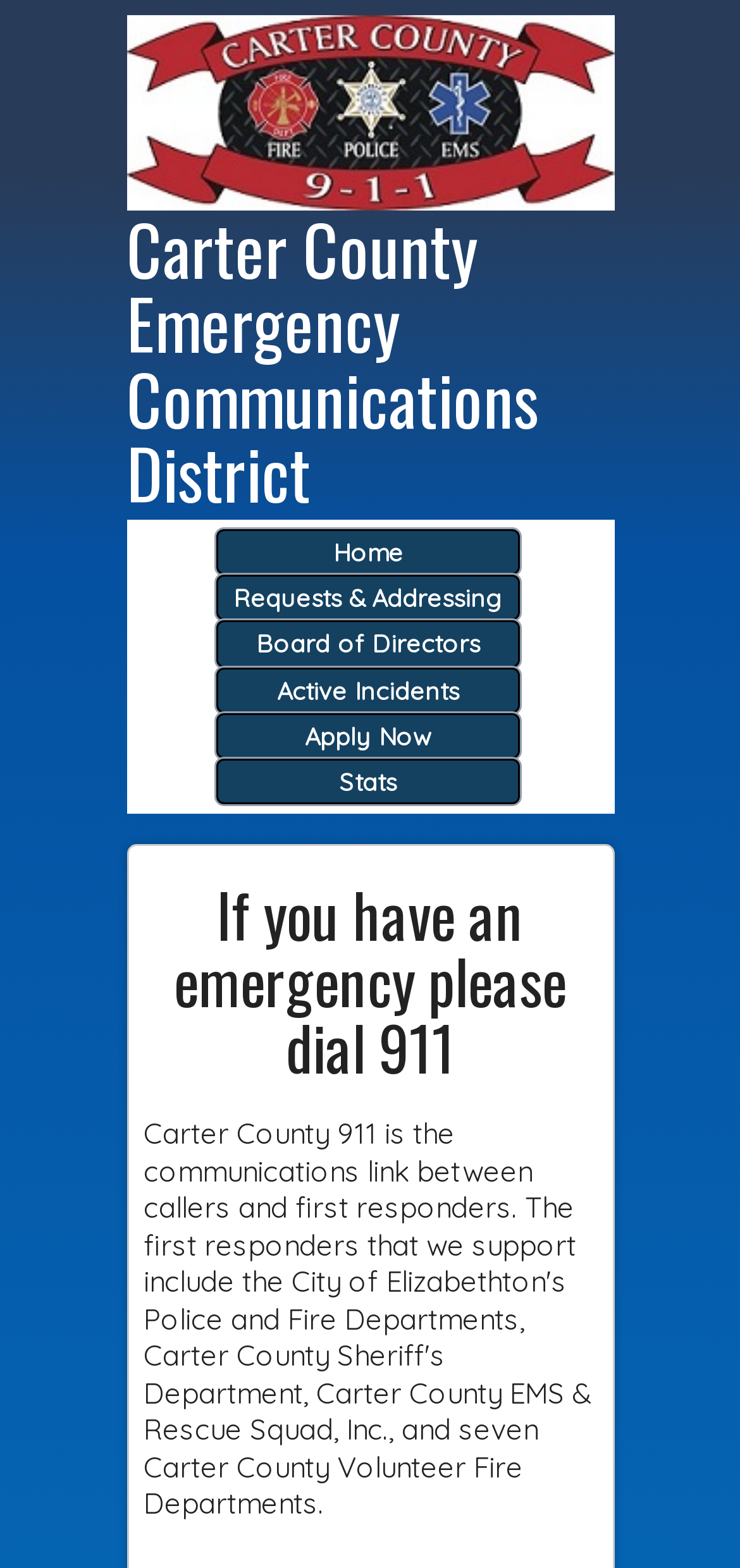What is the name of the district?
Respond with a short answer, either a single word or a phrase, based on the image.

Carter County Emergency Communications District